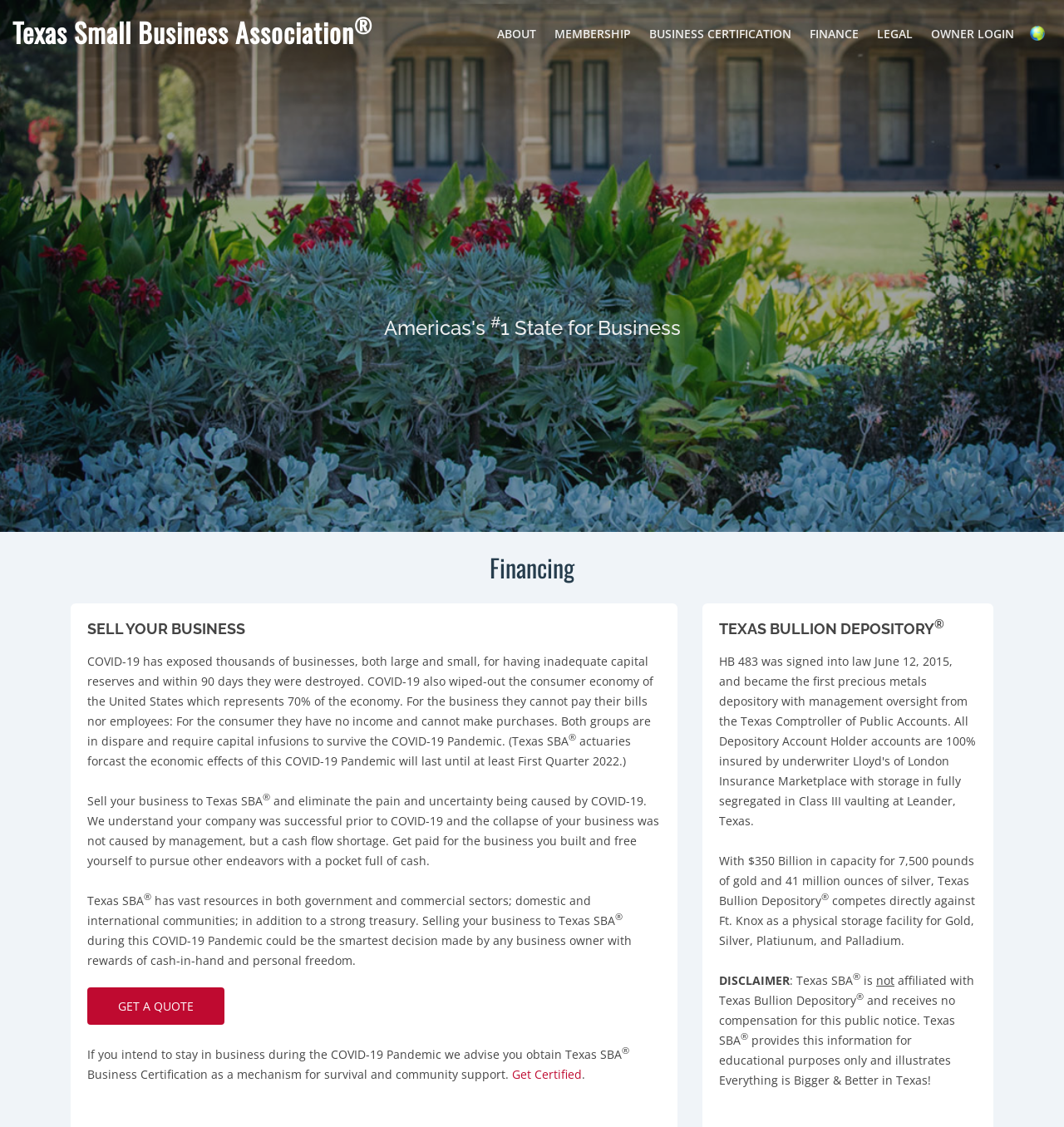Give a one-word or short-phrase answer to the following question: 
What is the name of the organization?

Texas Small Business Association